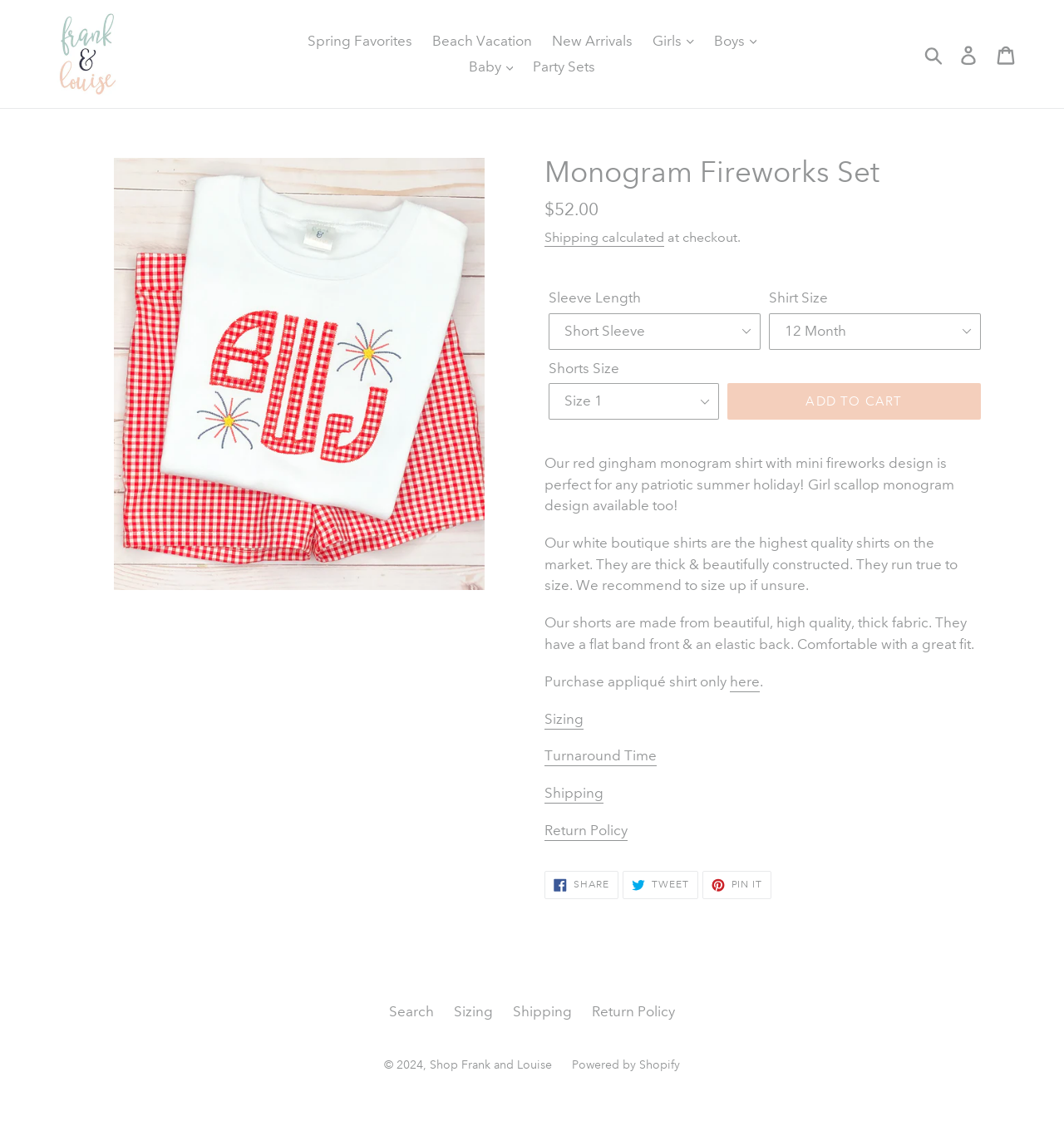Please find the bounding box coordinates (top-left x, top-left y, bottom-right x, bottom-right y) in the screenshot for the UI element described as follows: alt="Shop Frank and Louise"

[0.043, 0.011, 0.121, 0.085]